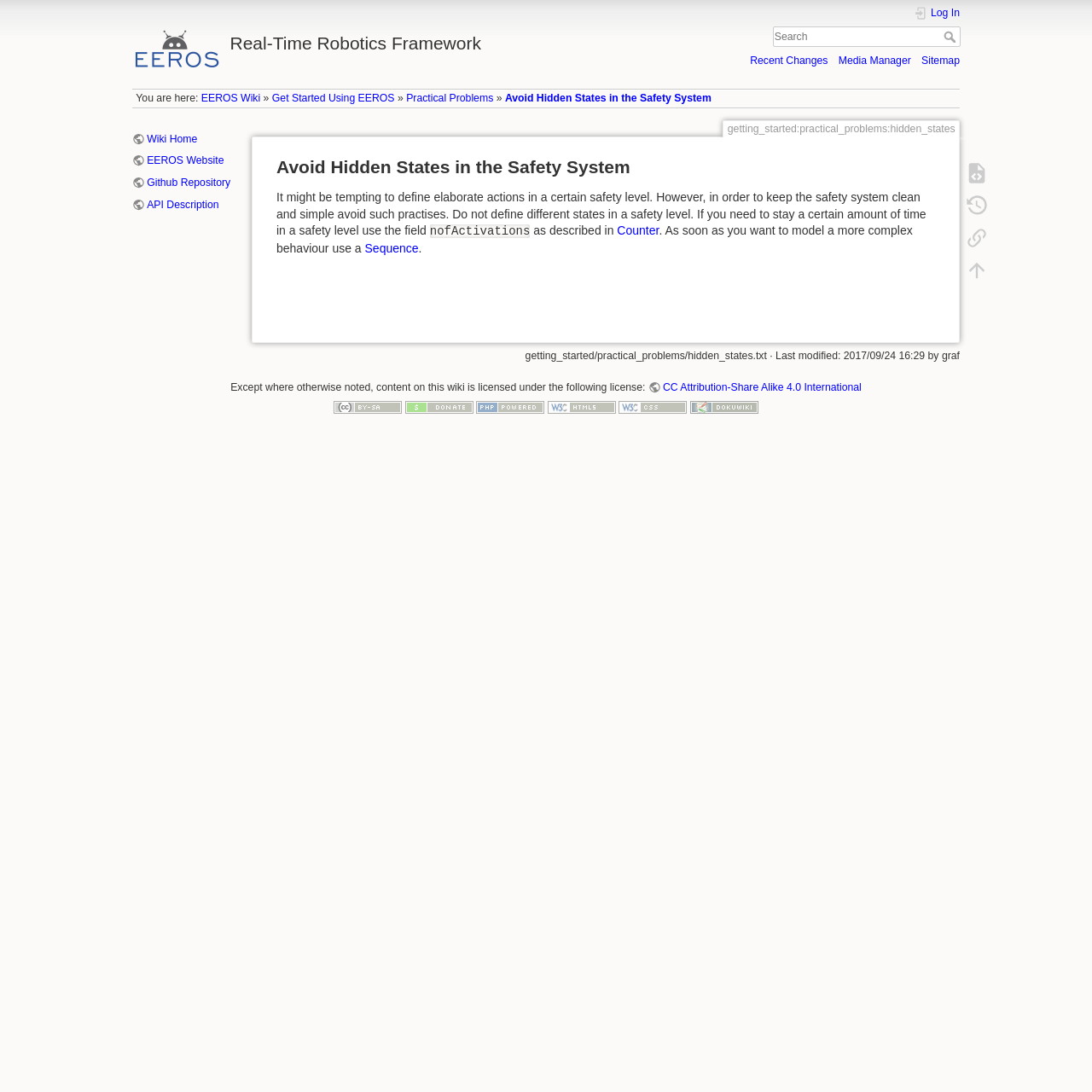Your task is to extract the text of the main heading from the webpage.

Real-Time Robotics Framework